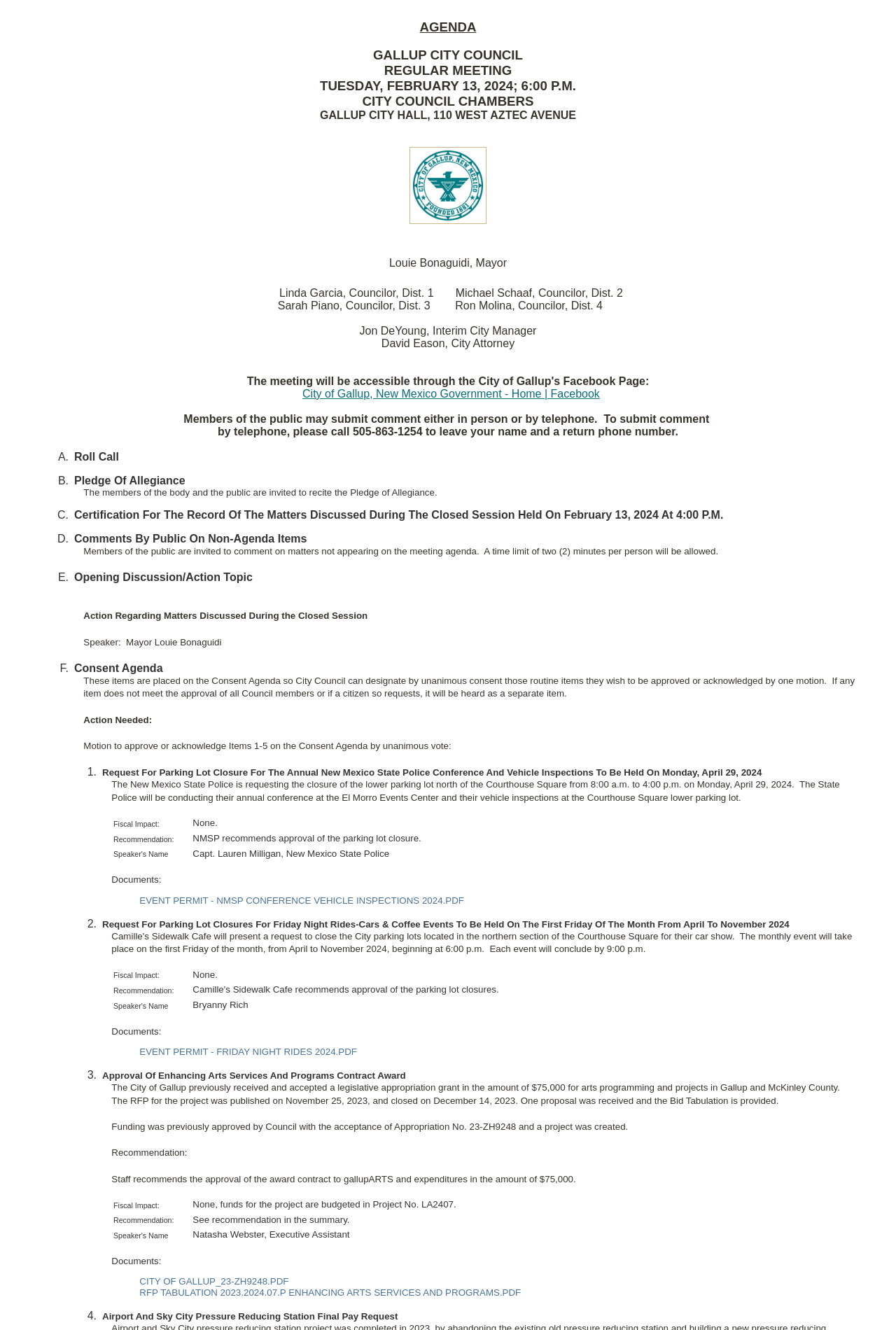Who is the Mayor of Gallup City?
Based on the image, answer the question in a detailed manner.

The Mayor of Gallup City is Louie Bonaguidi, as indicated by the text 'Louie Bonaguidi, Mayor' which is located near the top of the webpage, listing the officials of the city.